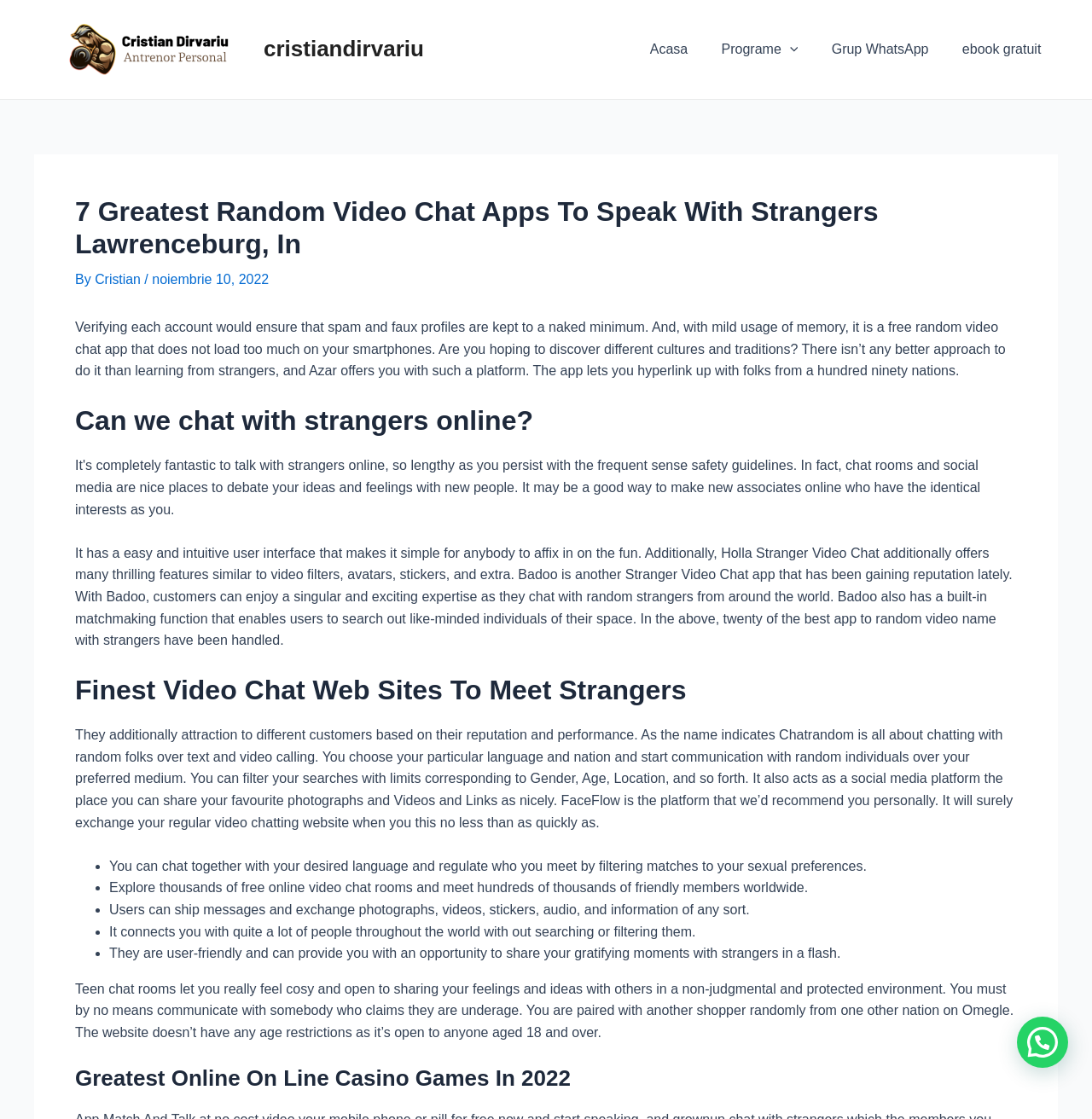Find the bounding box coordinates for the UI element that matches this description: "ebook gratuit".

[0.871, 0.014, 0.969, 0.075]